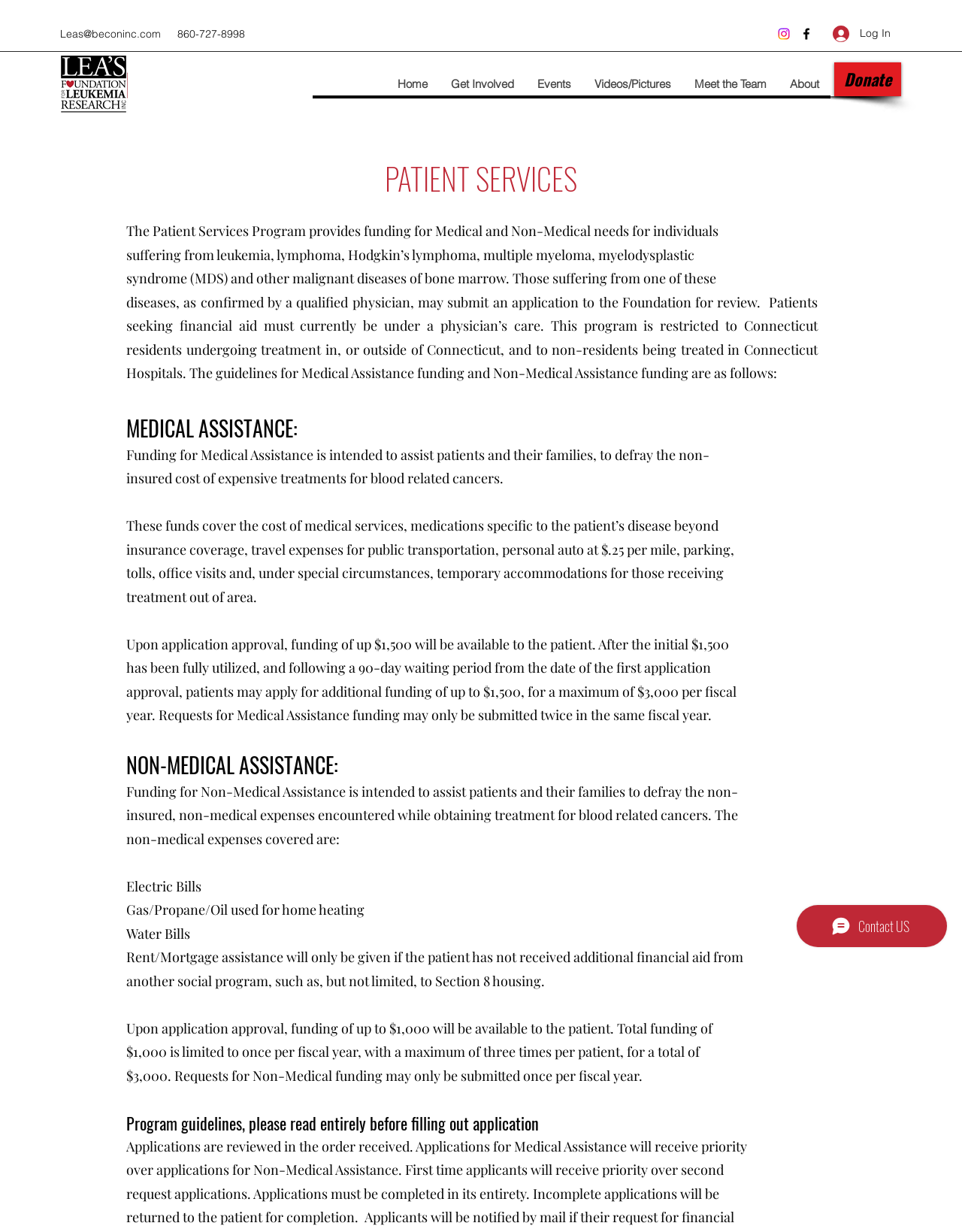What type of expenses are covered under Non-Medical Assistance?
We need a detailed and meticulous answer to the question.

The webpage lists the non-medical expenses covered, which include Electric Bills, Gas/Propane/Oil used for home heating, Water Bills, and Rent/Mortgage assistance under certain conditions.